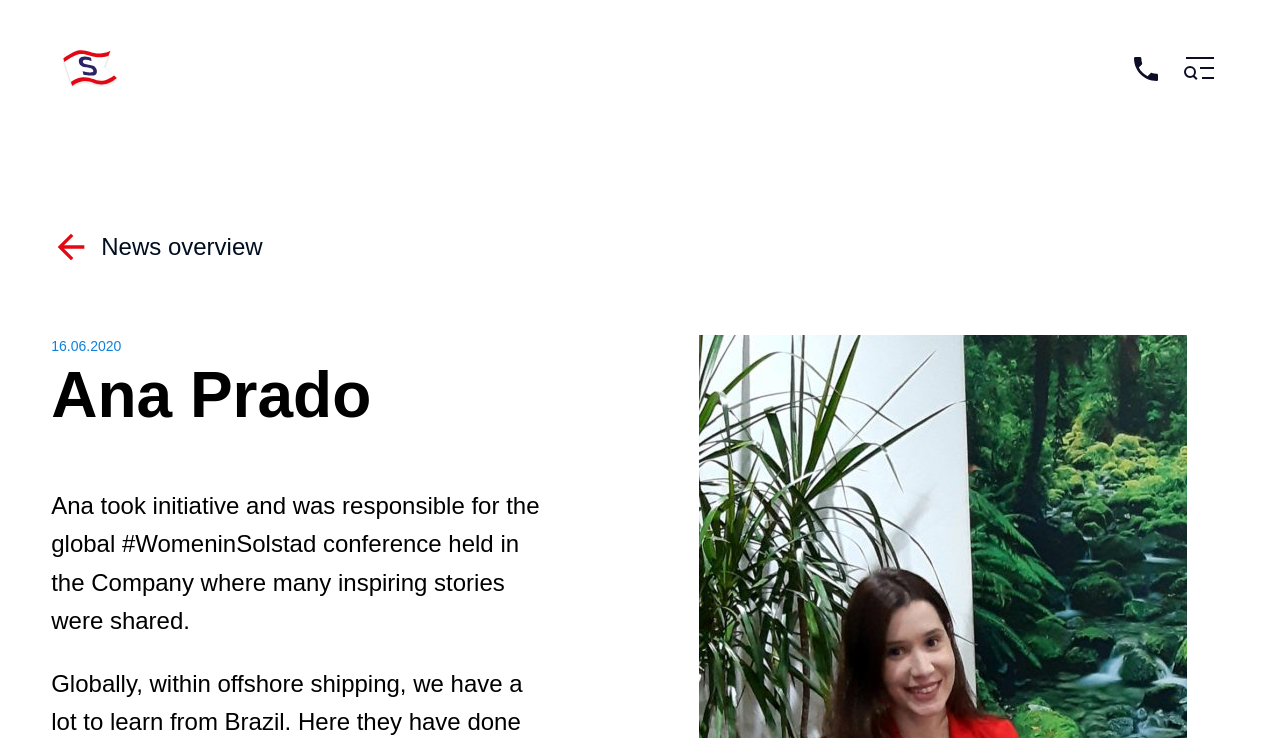Based on the provided description, "News overview", find the bounding box of the corresponding UI element in the screenshot.

[0.04, 0.308, 0.205, 0.362]